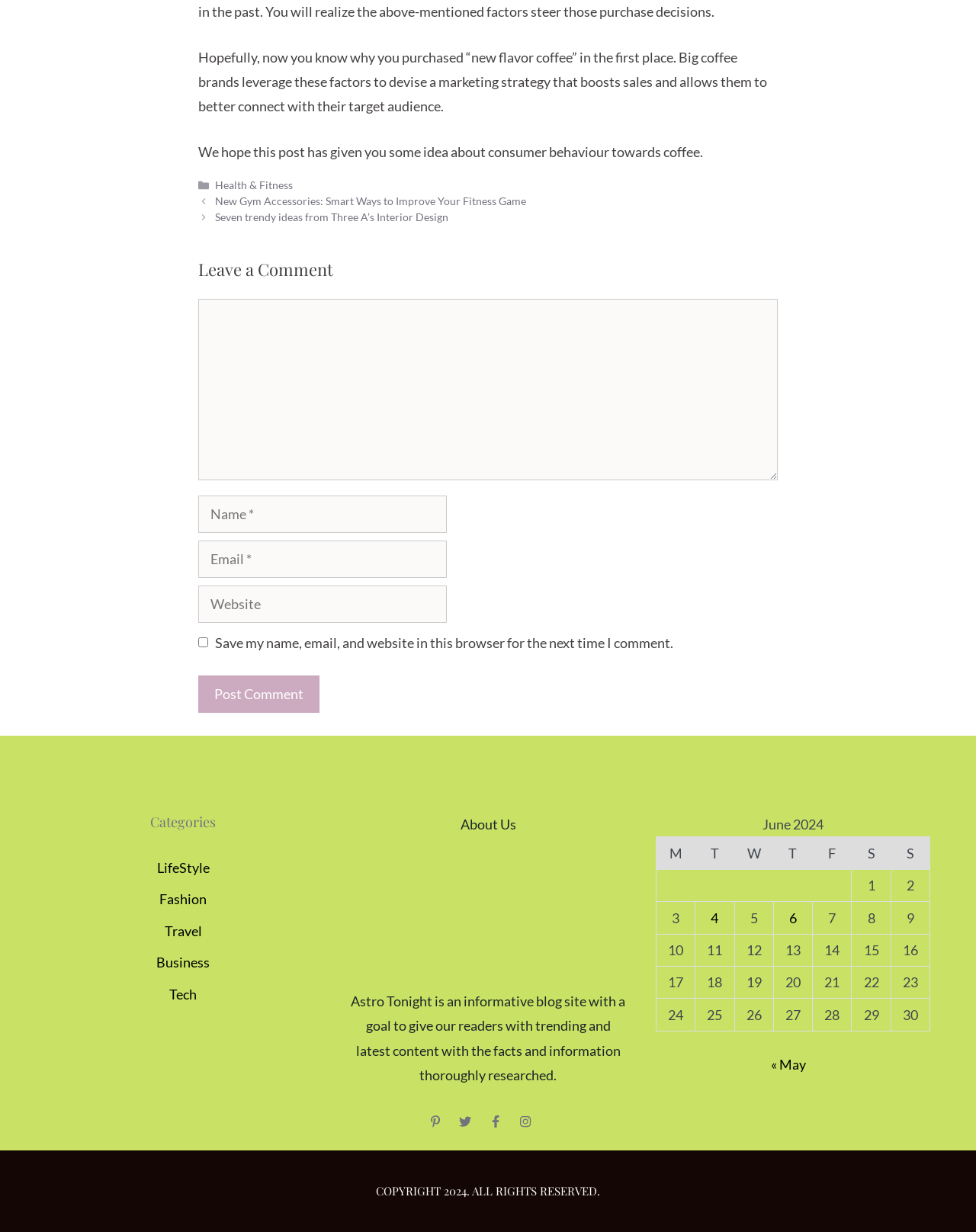Please provide a short answer using a single word or phrase for the question:
What is the name of the blog?

Astro Tonight